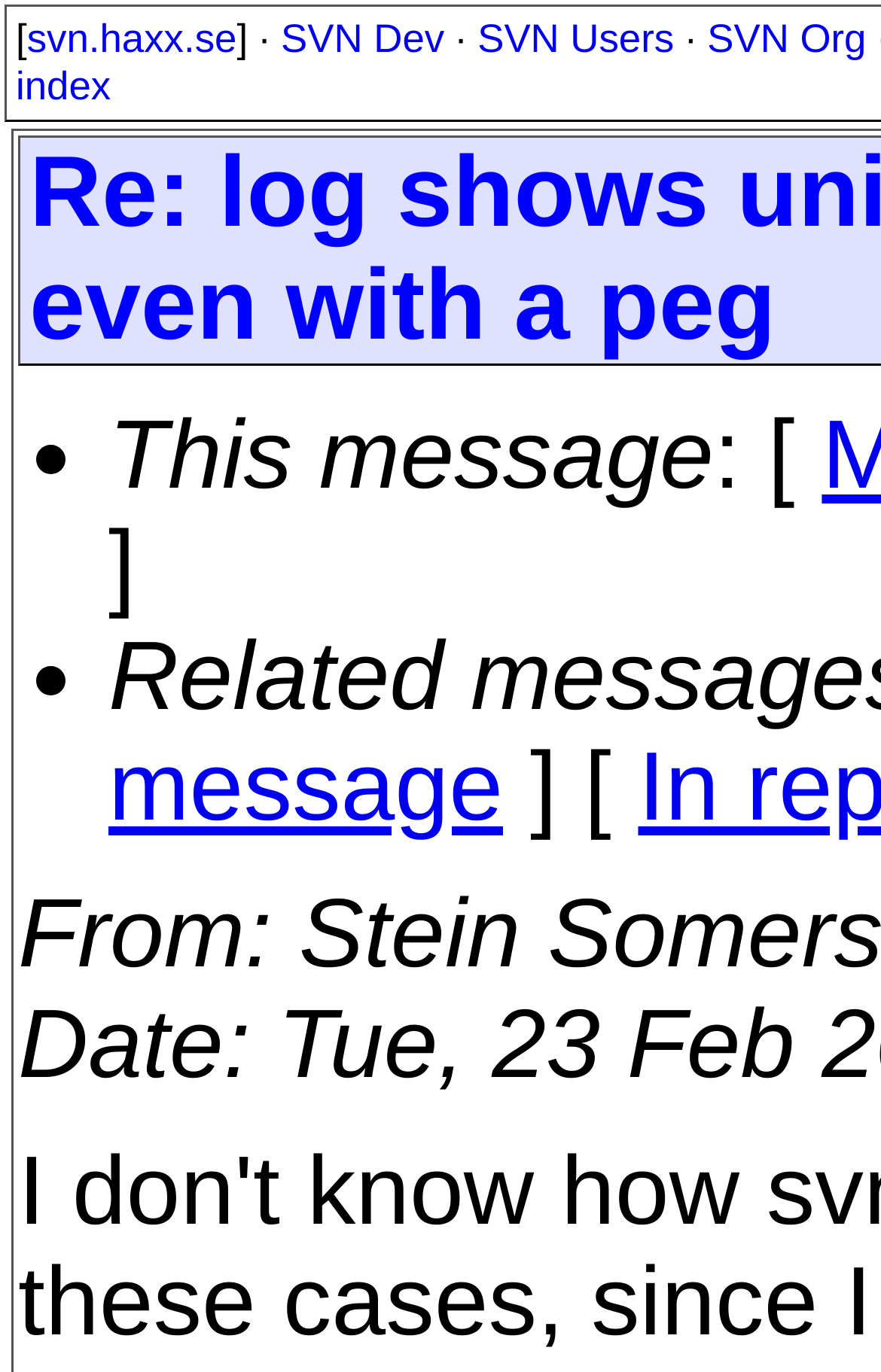Describe all the visual and textual components of the webpage comprehensively.

The webpage appears to be a discussion forum or mailing list archive, specifically focused on Subversion users. At the top, there are four links: "svn.haxx.se", "SVN Dev", "SVN Users", and "SVN Org", which are evenly spaced and span the entire width of the page.

Below these links, there is a section with two terms, "From" and "Date", which are likely related to the discussion thread or email being displayed. The "From" term is positioned above the "Date" term, and both are located near the top-left corner of the page.

There is no prominent image or graphic on the page, and the content is primarily composed of text and links. The overall structure of the page suggests a simple, text-based layout with a focus on providing information and facilitating discussion.